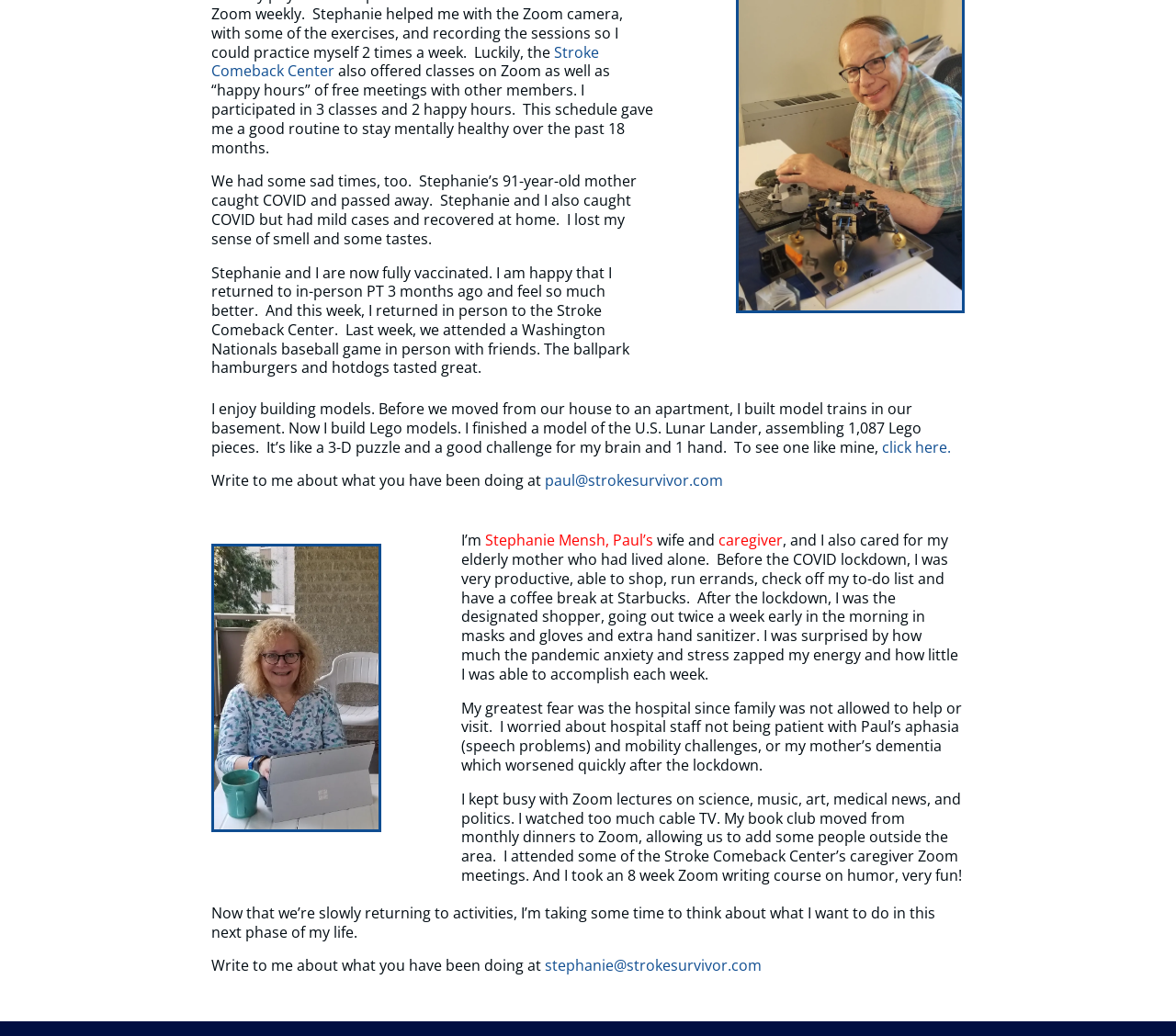What is Stephanie's role in relation to Paul?
Using the information from the image, provide a comprehensive answer to the question.

The webpage mentions Stephanie as Paul's wife and caregiver, indicating that she takes care of him and supports him in his daily life.